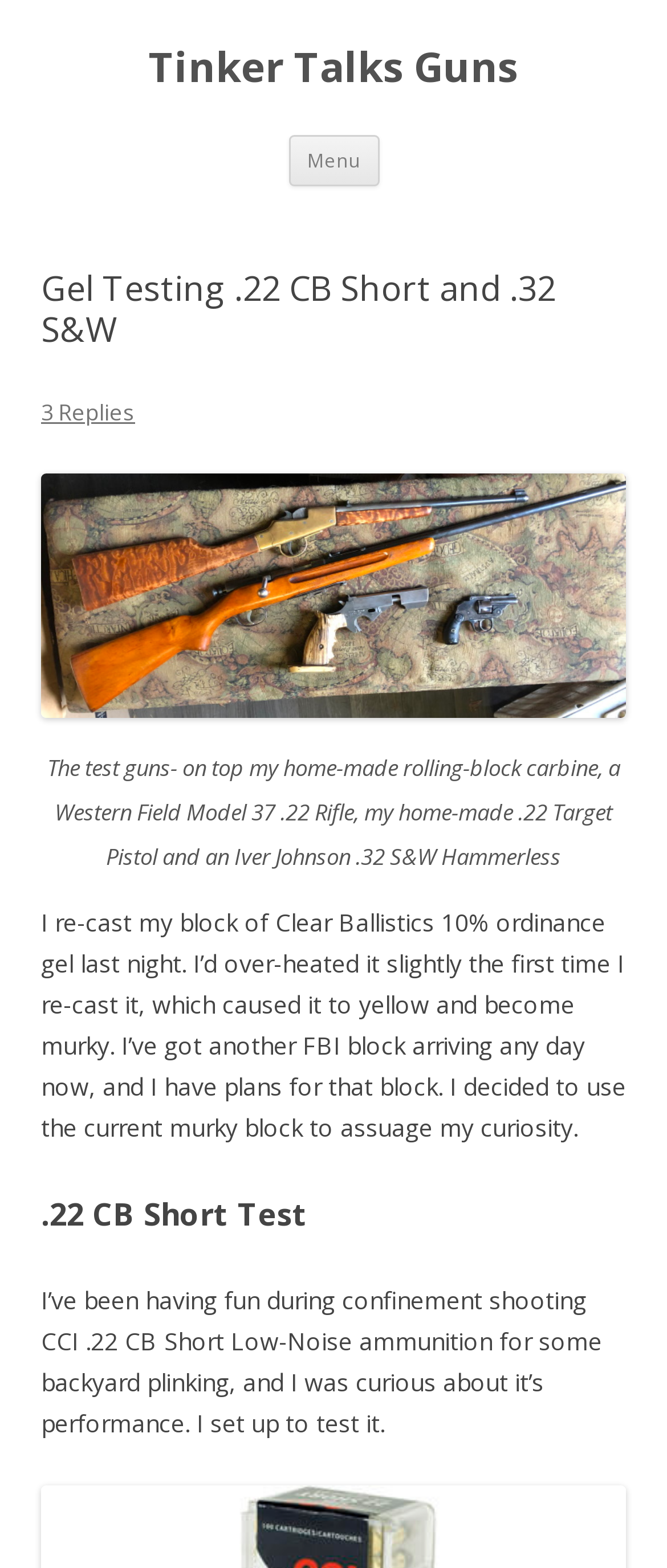Determine the bounding box coordinates of the UI element that matches the following description: "3 Replies". The coordinates should be four float numbers between 0 and 1 in the format [left, top, right, bottom].

[0.062, 0.252, 0.203, 0.272]